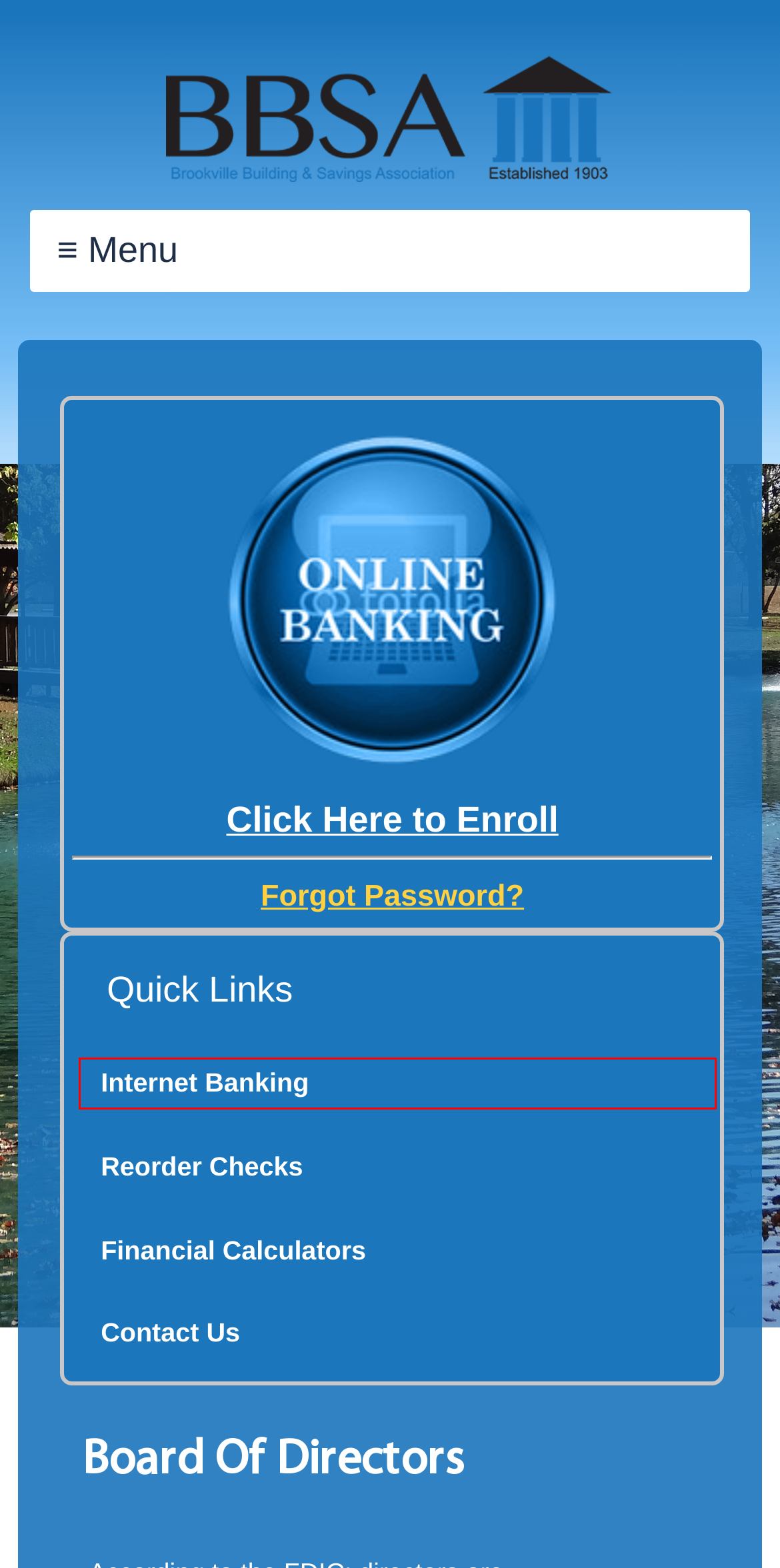You have a screenshot of a webpage with a red rectangle bounding box around an element. Identify the best matching webpage description for the new page that appears after clicking the element in the bounding box. The descriptions are:
A. Identity Theft :: Brookville Building & Savings
B. Privacy Policy :: Brookville Building & Savings
C. Reorder Checks :: Brookville Building & Savings
D. Savings :: Brookville Building & Savings
E. Internet Banking :: Brookville Building & Savings
F. Business Loans :: Brookville Building & Savings
G. Phishing :: Brookville Building & Savings
H. Consumer Loans :: Brookville Building & Savings

E